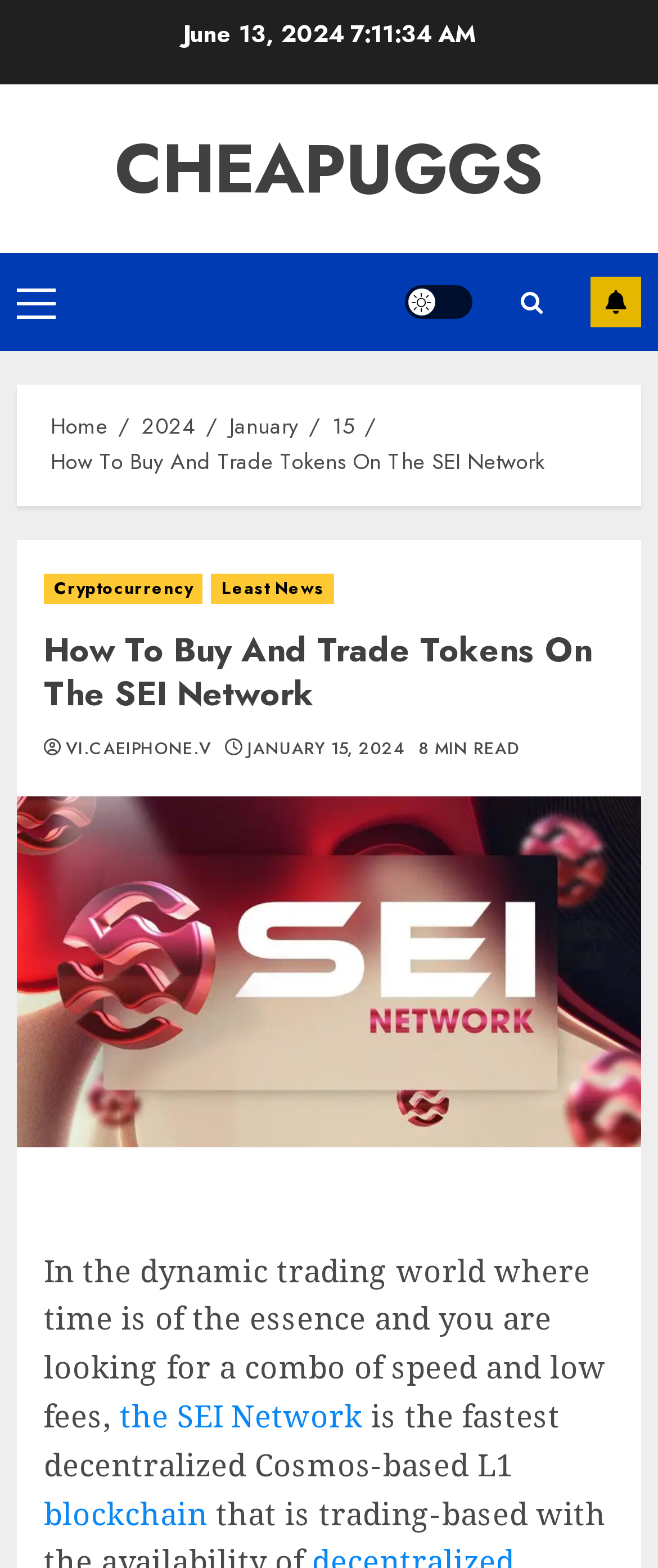Please identify the bounding box coordinates of the area that needs to be clicked to fulfill the following instruction: "Click on the CHEAPUGGS link."

[0.174, 0.076, 0.826, 0.139]